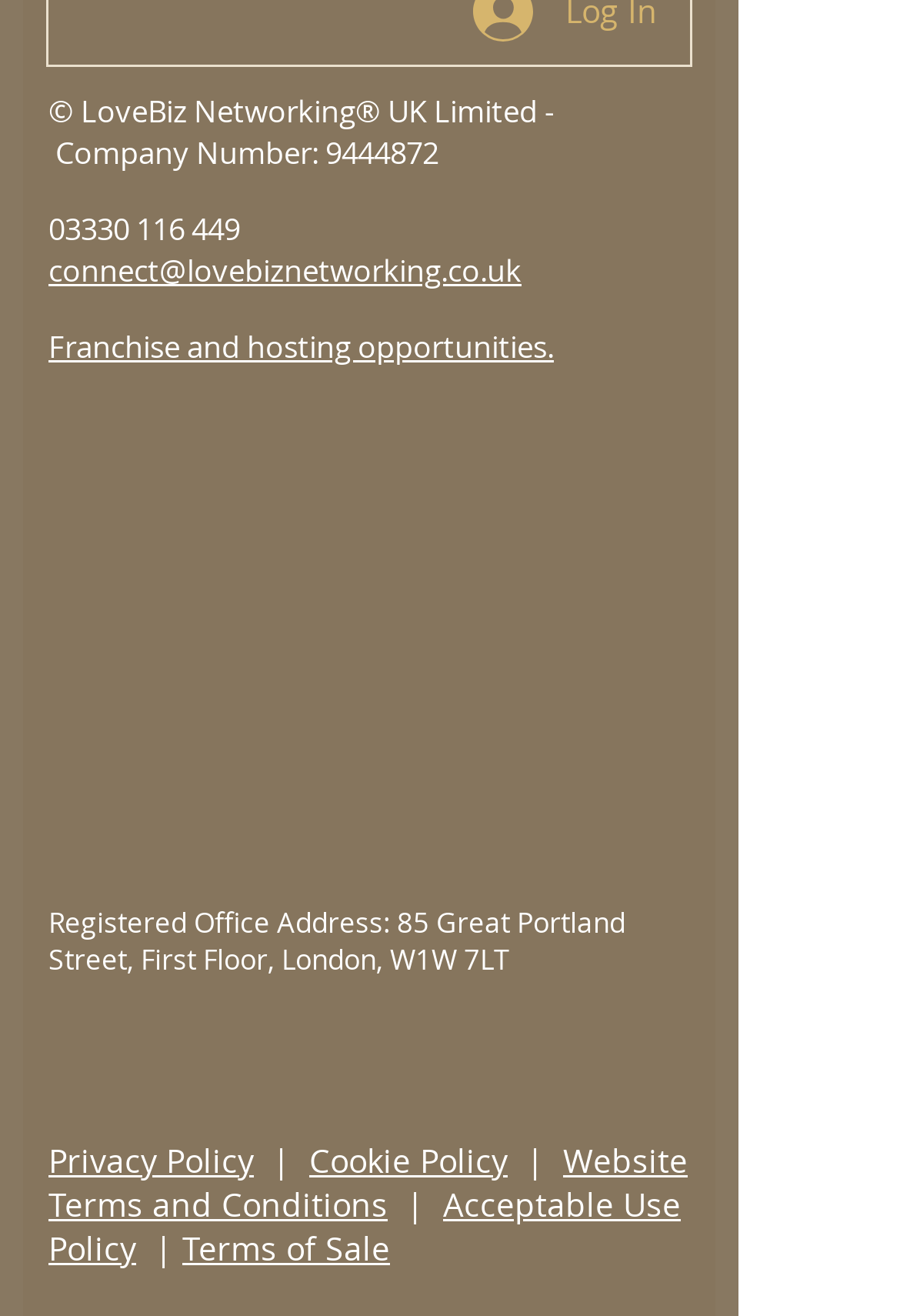Please identify the bounding box coordinates of where to click in order to follow the instruction: "Send an email to the company".

[0.054, 0.189, 0.579, 0.221]